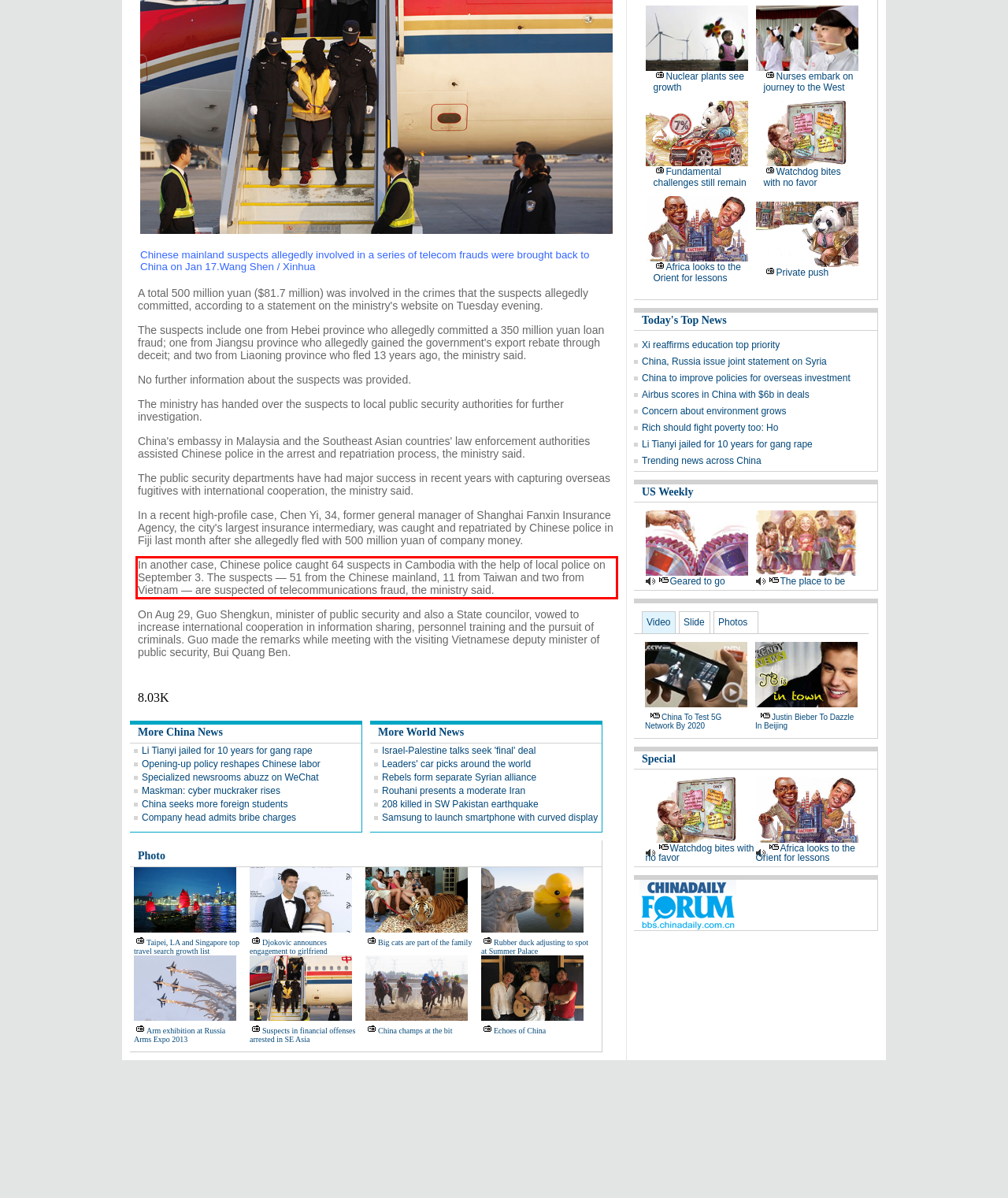You are provided with a screenshot of a webpage featuring a red rectangle bounding box. Extract the text content within this red bounding box using OCR.

In another case, Chinese police caught 64 suspects in Cambodia with the help of local police on September 3. The suspects — 51 from the Chinese mainland, 11 from Taiwan and two from Vietnam — are suspected of telecommunications fraud, the ministry said.